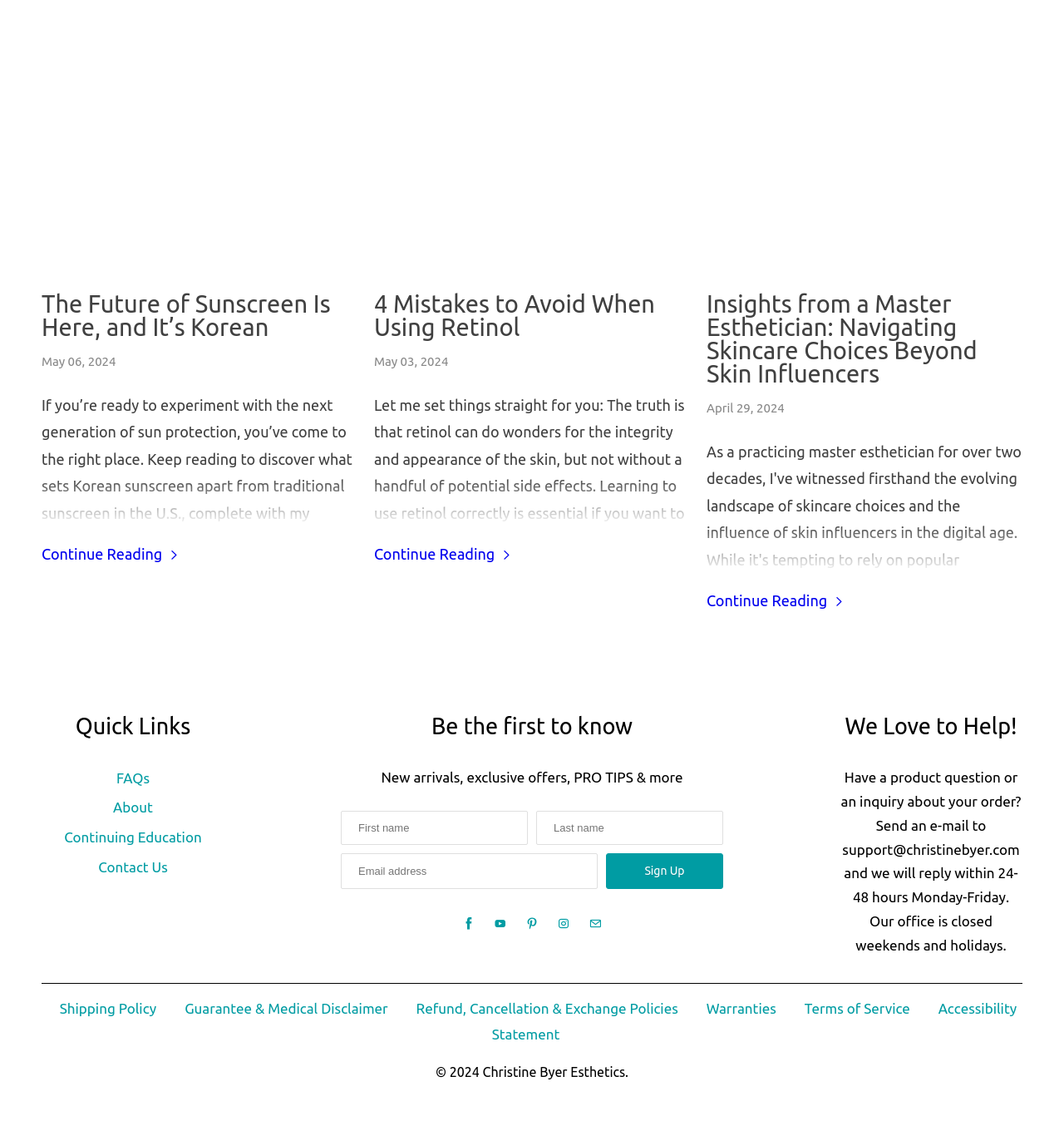From the webpage screenshot, predict the bounding box of the UI element that matches this description: "Christine Byer Esthetics".

[0.453, 0.934, 0.588, 0.959]